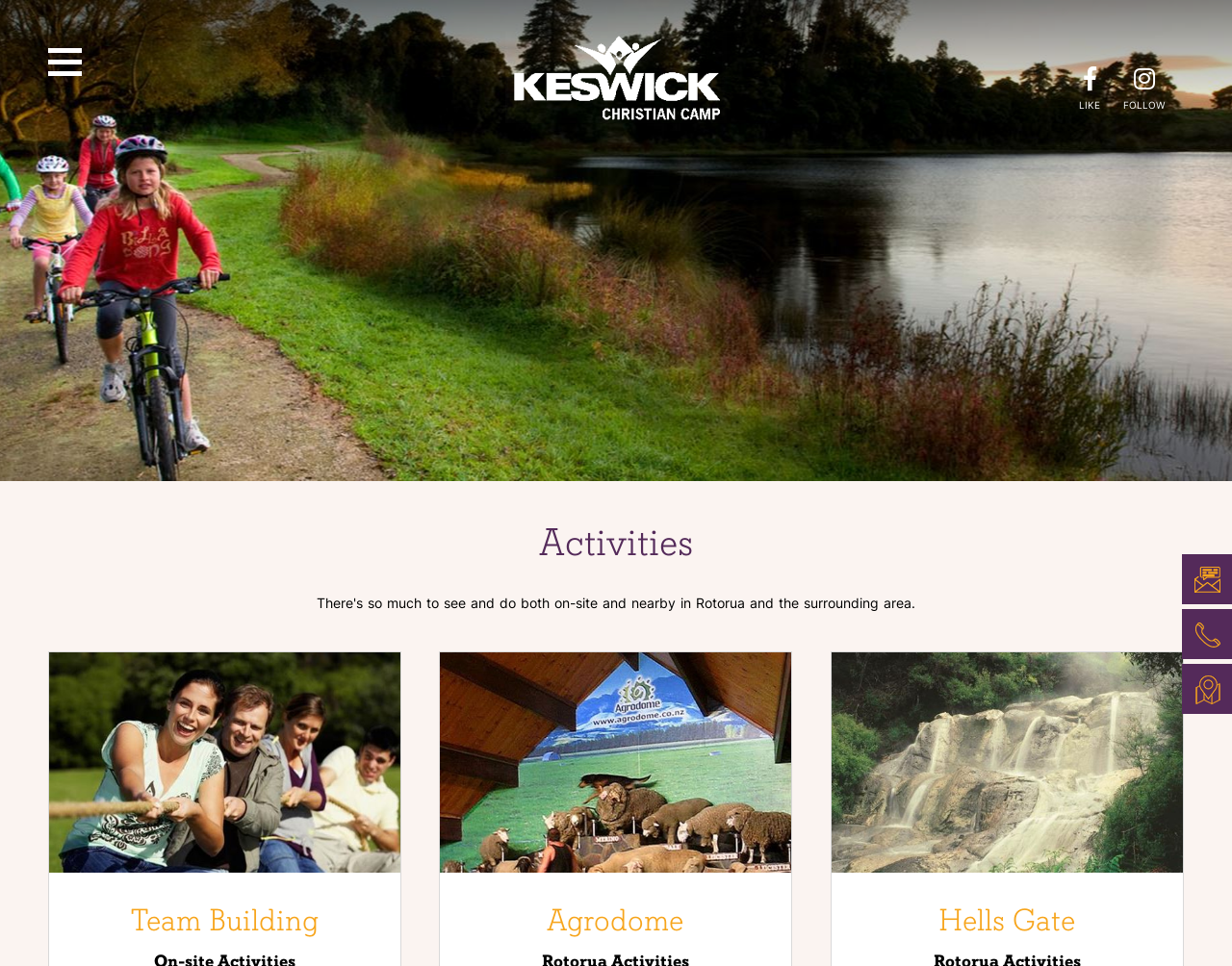What is the purpose of this venue?
From the screenshot, provide a brief answer in one word or phrase.

Event hosting